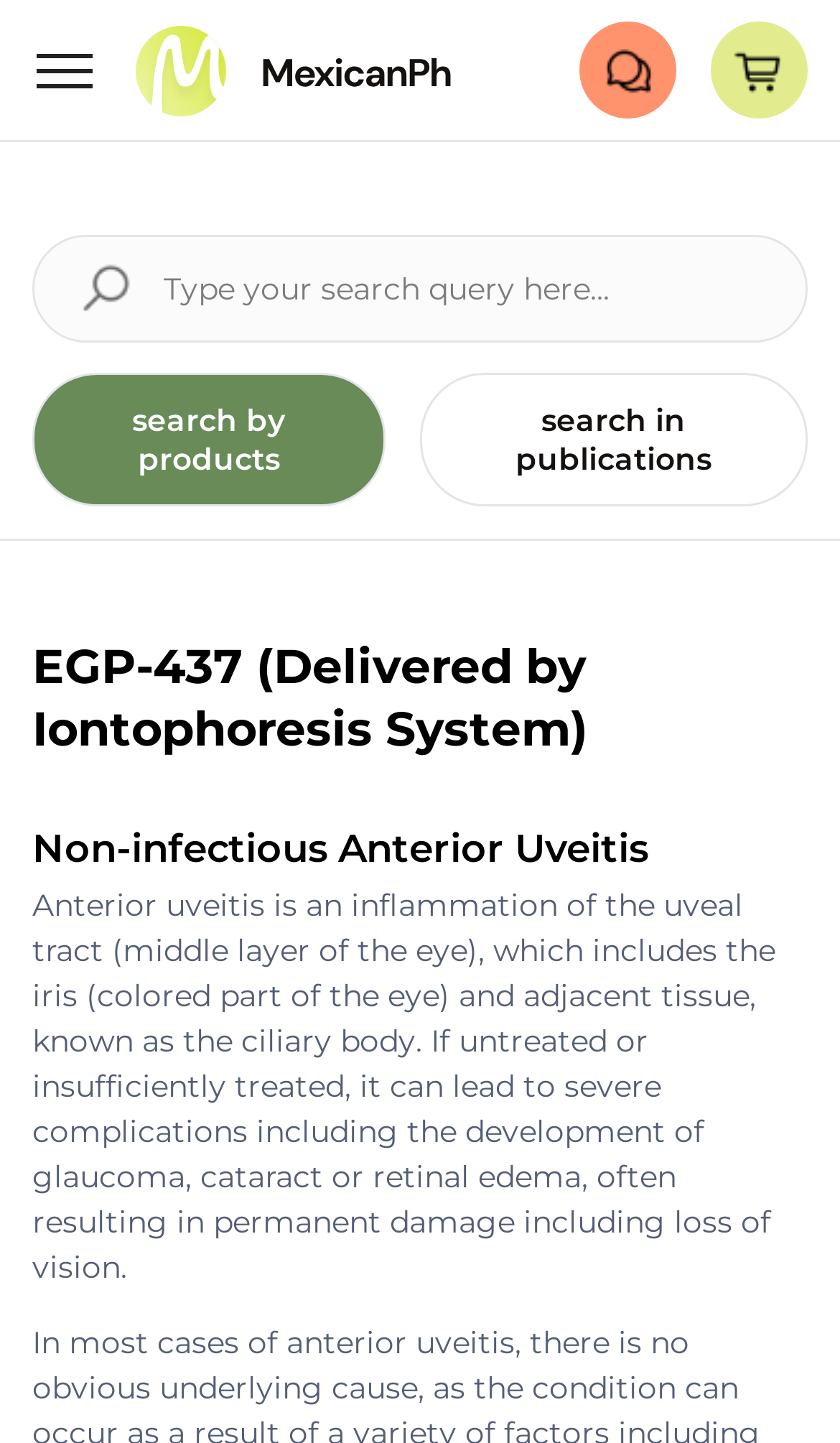Observe the image and answer the following question in detail: What is the colored part of the eye?

The webpage explains that the iris is the colored part of the eye, which is part of the uveal tract that can be affected by anterior uveitis.